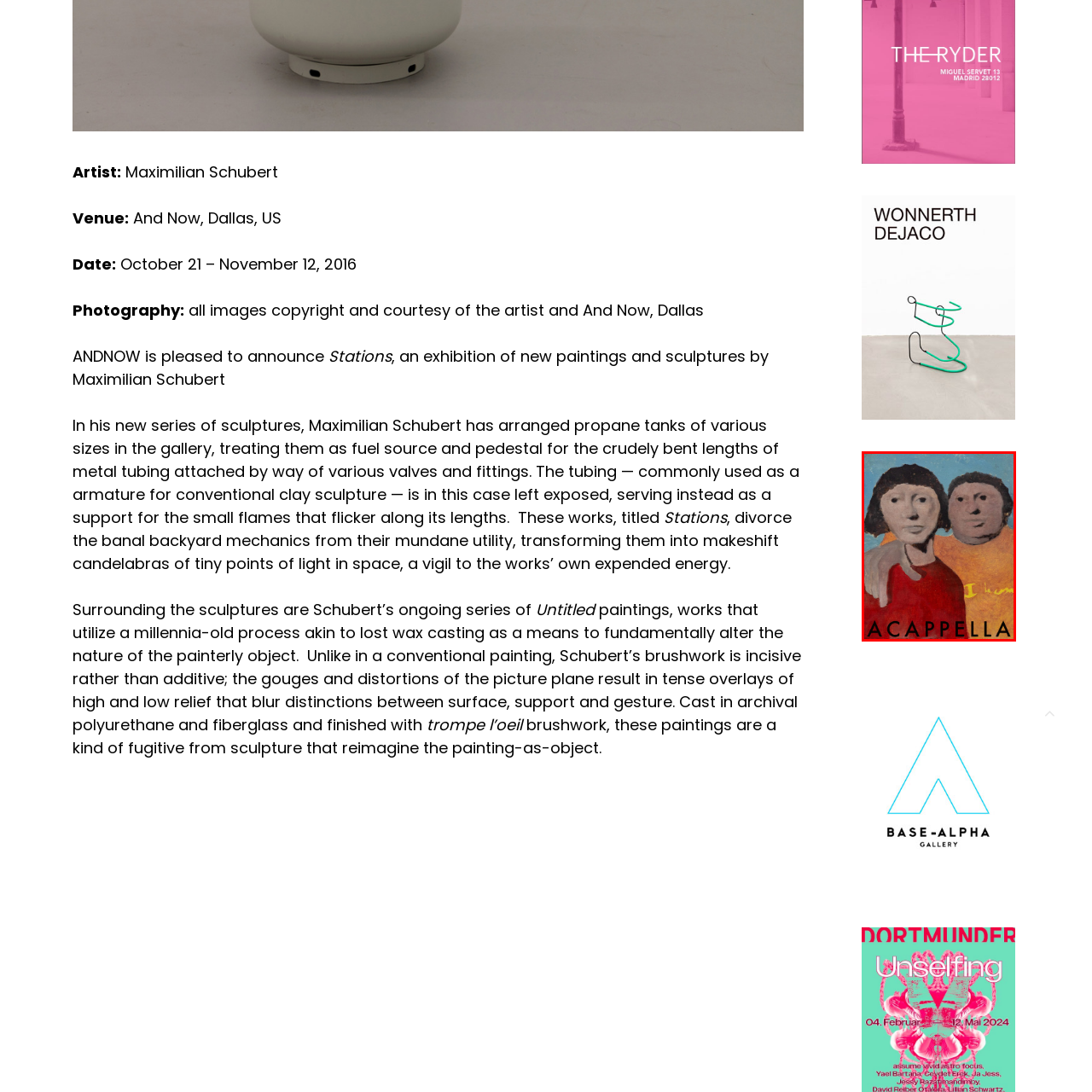Pay attention to the section outlined in red, What is the title of the artwork? 
Reply with a single word or phrase.

ACAPELLA